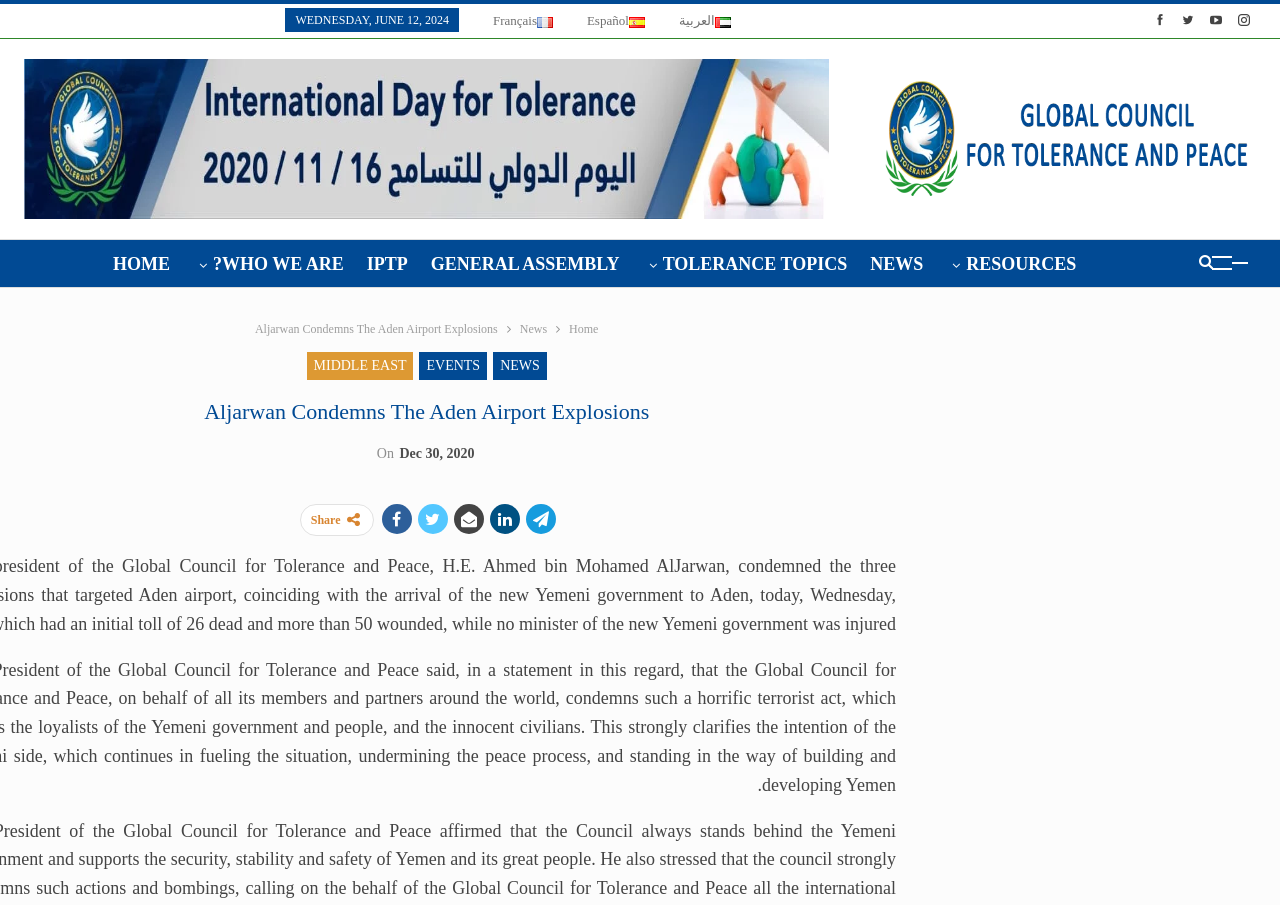Please find the bounding box coordinates in the format (top-left x, top-left y, bottom-right x, bottom-right y) for the given element description. Ensure the coordinates are floating point numbers between 0 and 1. Description: Français

[0.382, 0.014, 0.432, 0.031]